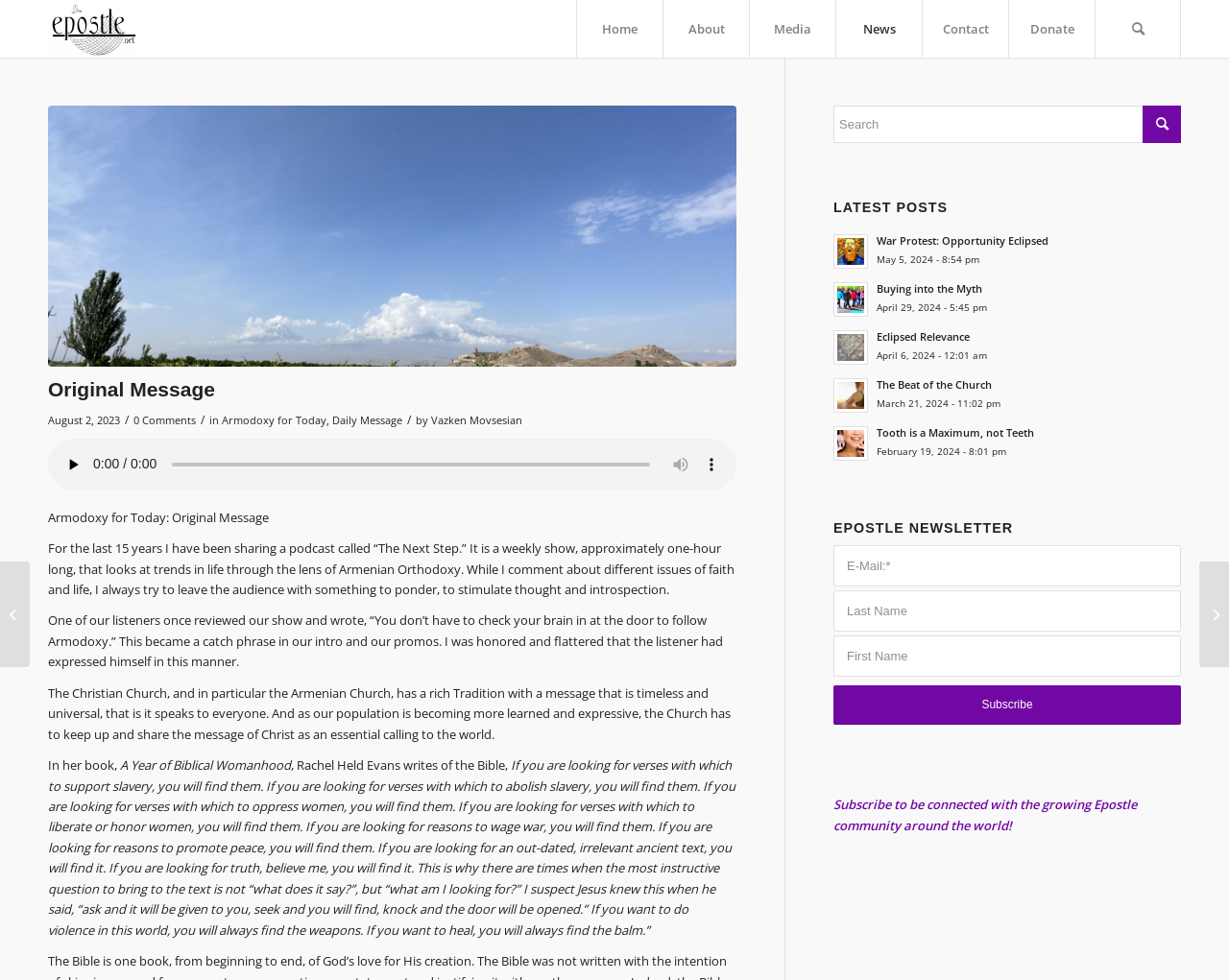Please provide the bounding box coordinates for the element that needs to be clicked to perform the instruction: "read the latest post 'War Protest: Opportunity Eclipsed'". The coordinates must consist of four float numbers between 0 and 1, formatted as [left, top, right, bottom].

[0.713, 0.238, 0.853, 0.252]